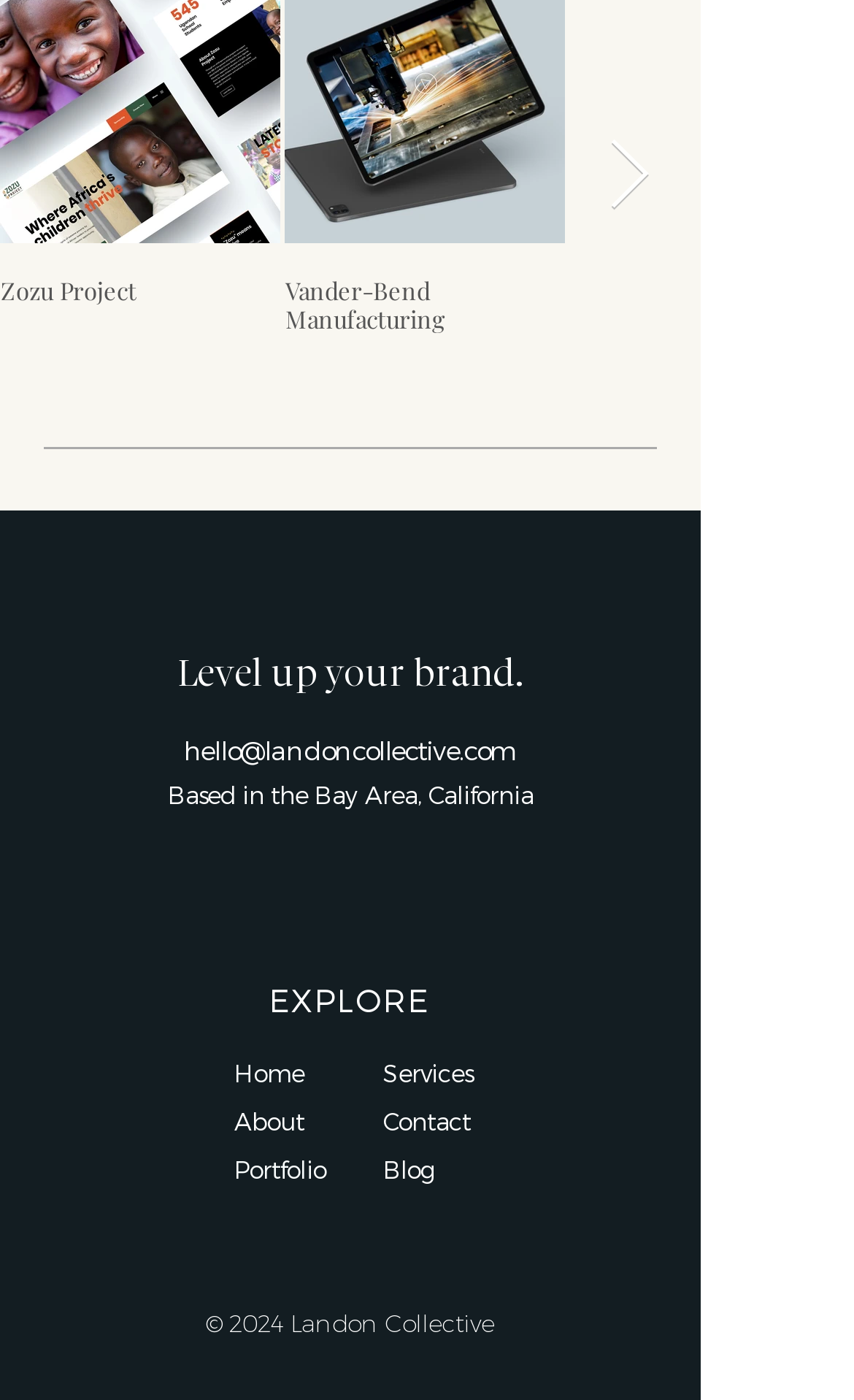How many social media links are there?
Please use the visual content to give a single word or phrase answer.

2